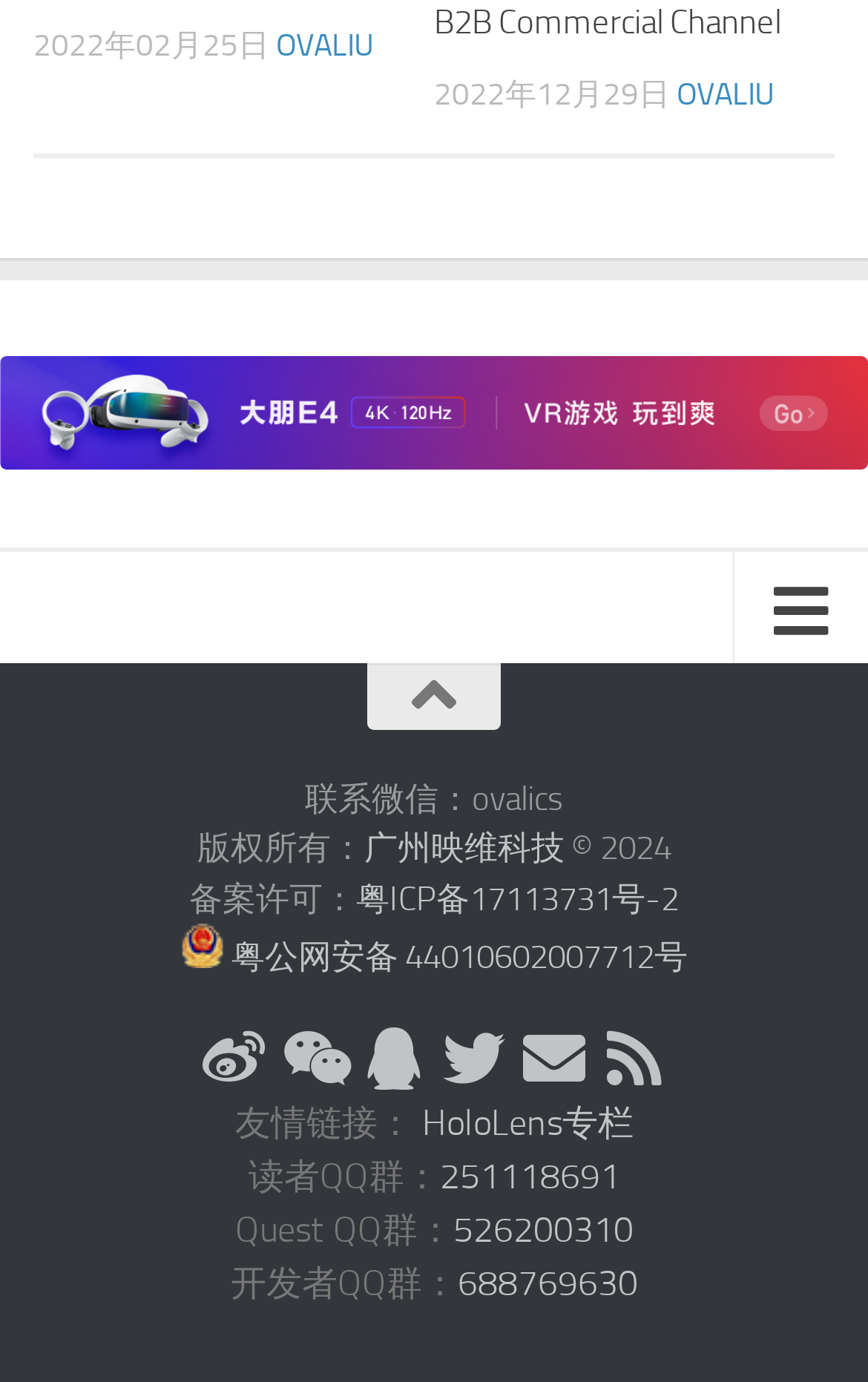Can you give a detailed response to the following question using the information from the image? How many QQ groups are mentioned?

There are three QQ groups mentioned on the webpage: 读者QQ群, Quest QQ群, and 开发者QQ群, each with a corresponding group number.